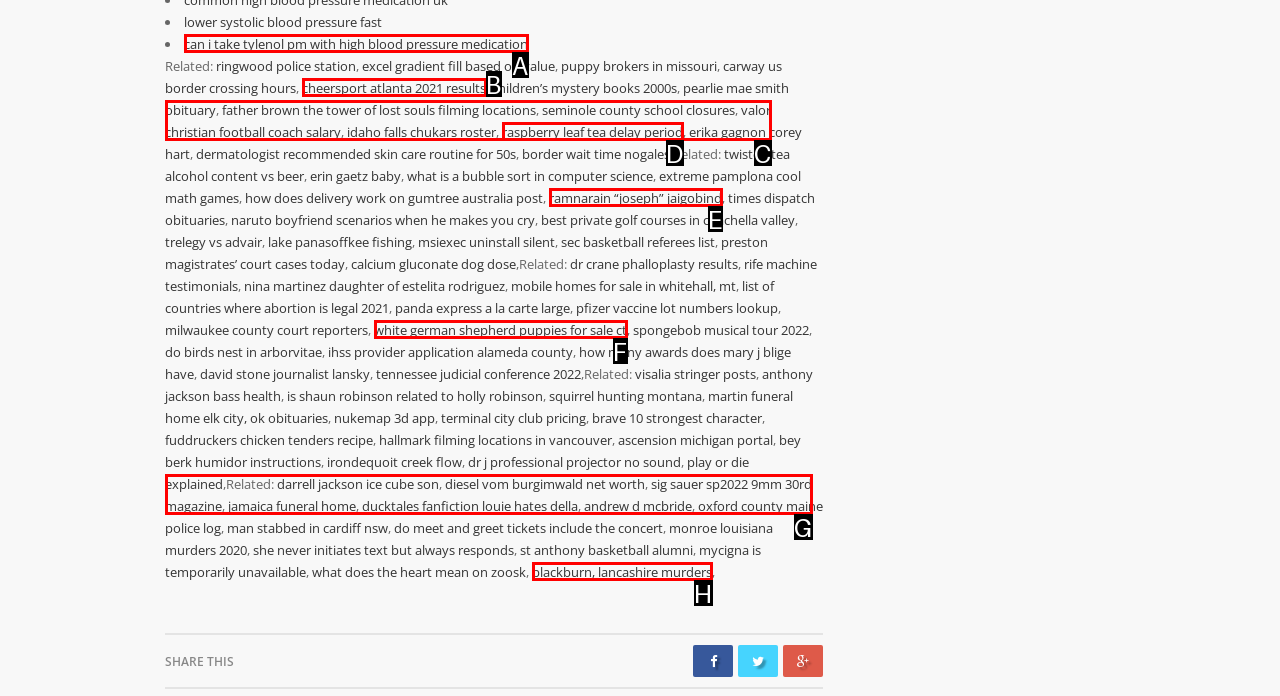From the provided options, pick the HTML element that matches the description: blackburn, lancashire murders. Respond with the letter corresponding to your choice.

H